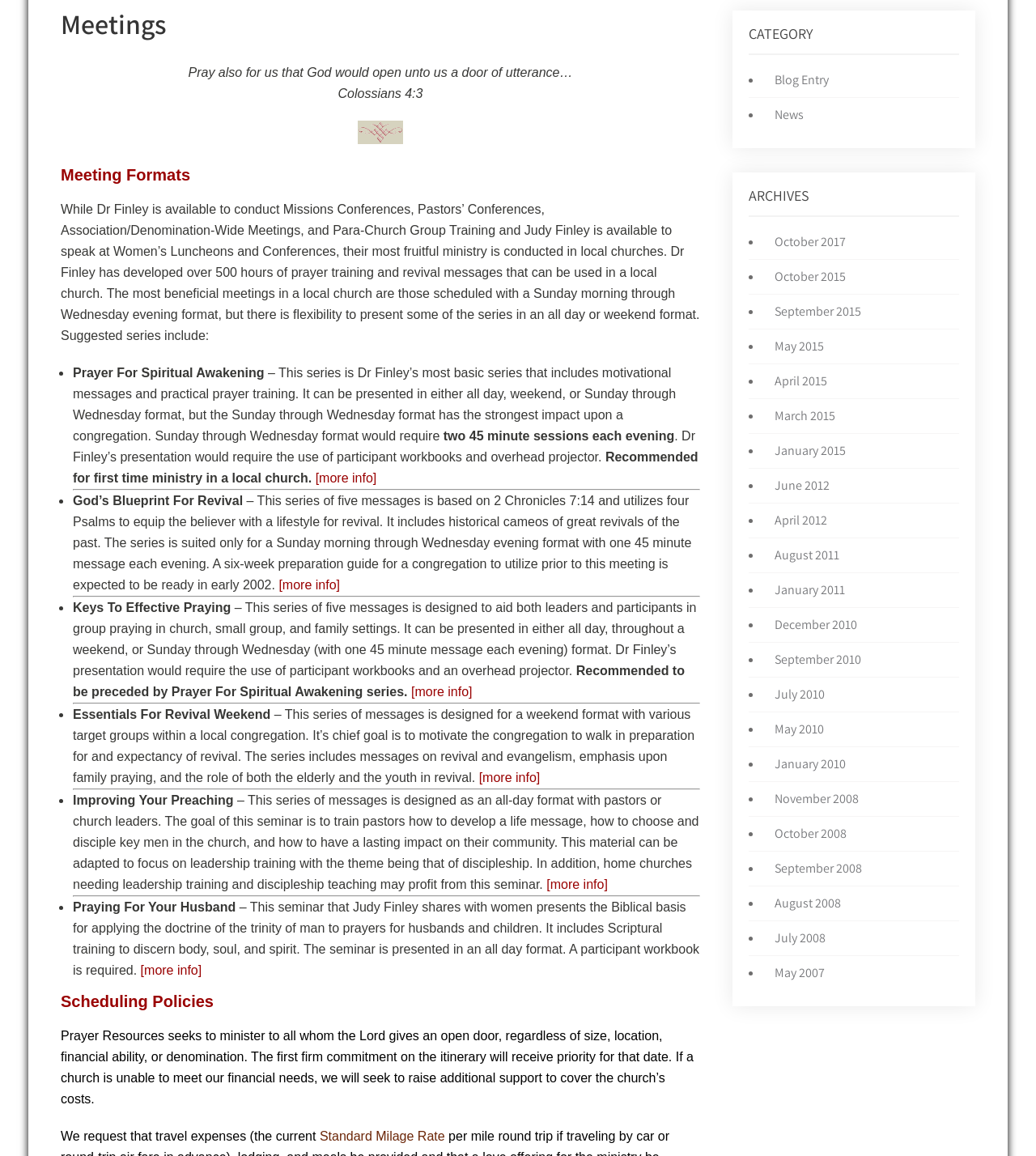Identify and provide the bounding box coordinates of the UI element described: "May 2007". The coordinates should be formatted as [left, top, right, bottom], with each number being a float between 0 and 1.

[0.74, 0.834, 0.796, 0.849]